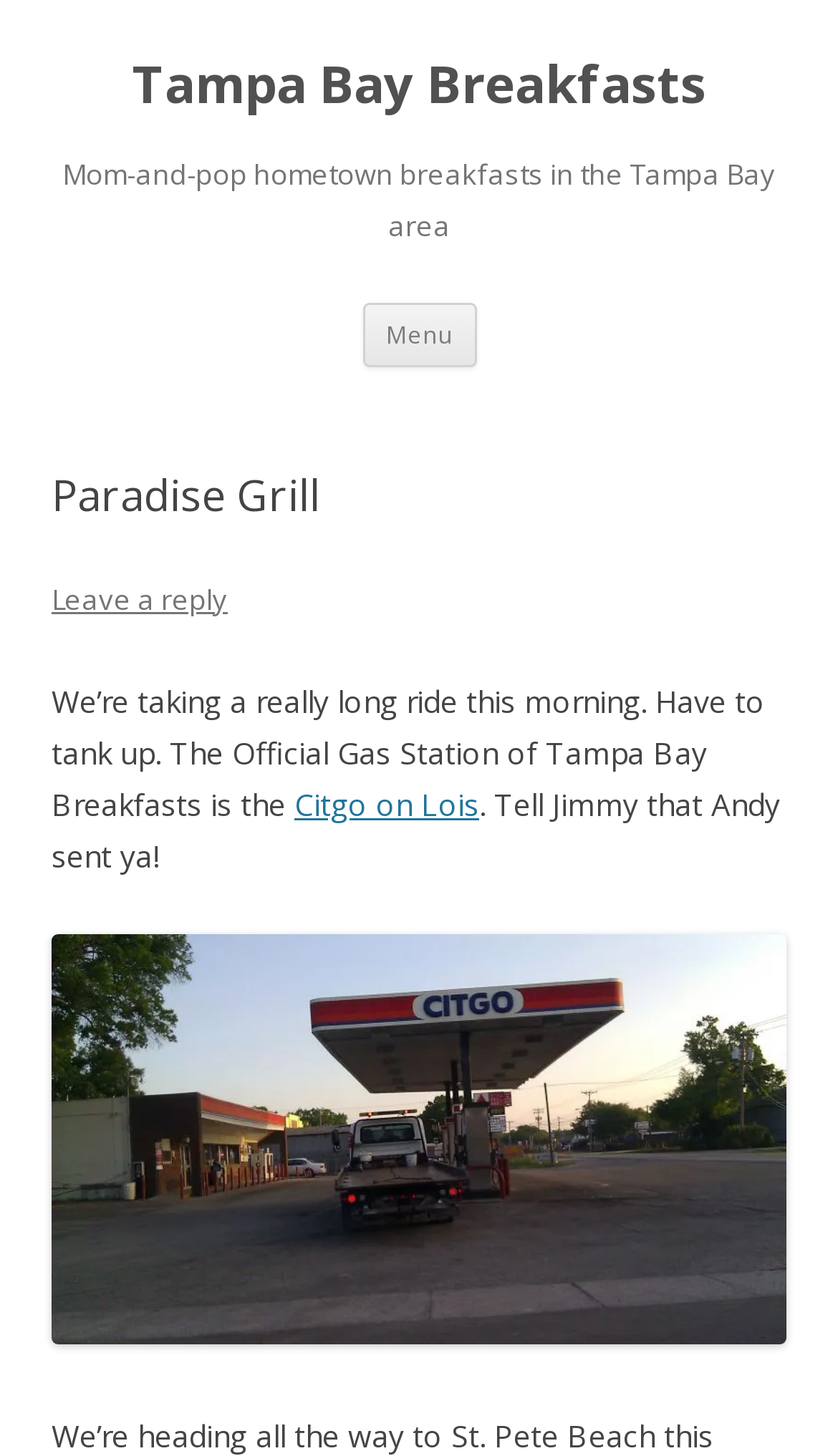Extract the bounding box coordinates for the HTML element that matches this description: "Petite Capsule". The coordinates should be four float numbers between 0 and 1, i.e., [left, top, right, bottom].

None